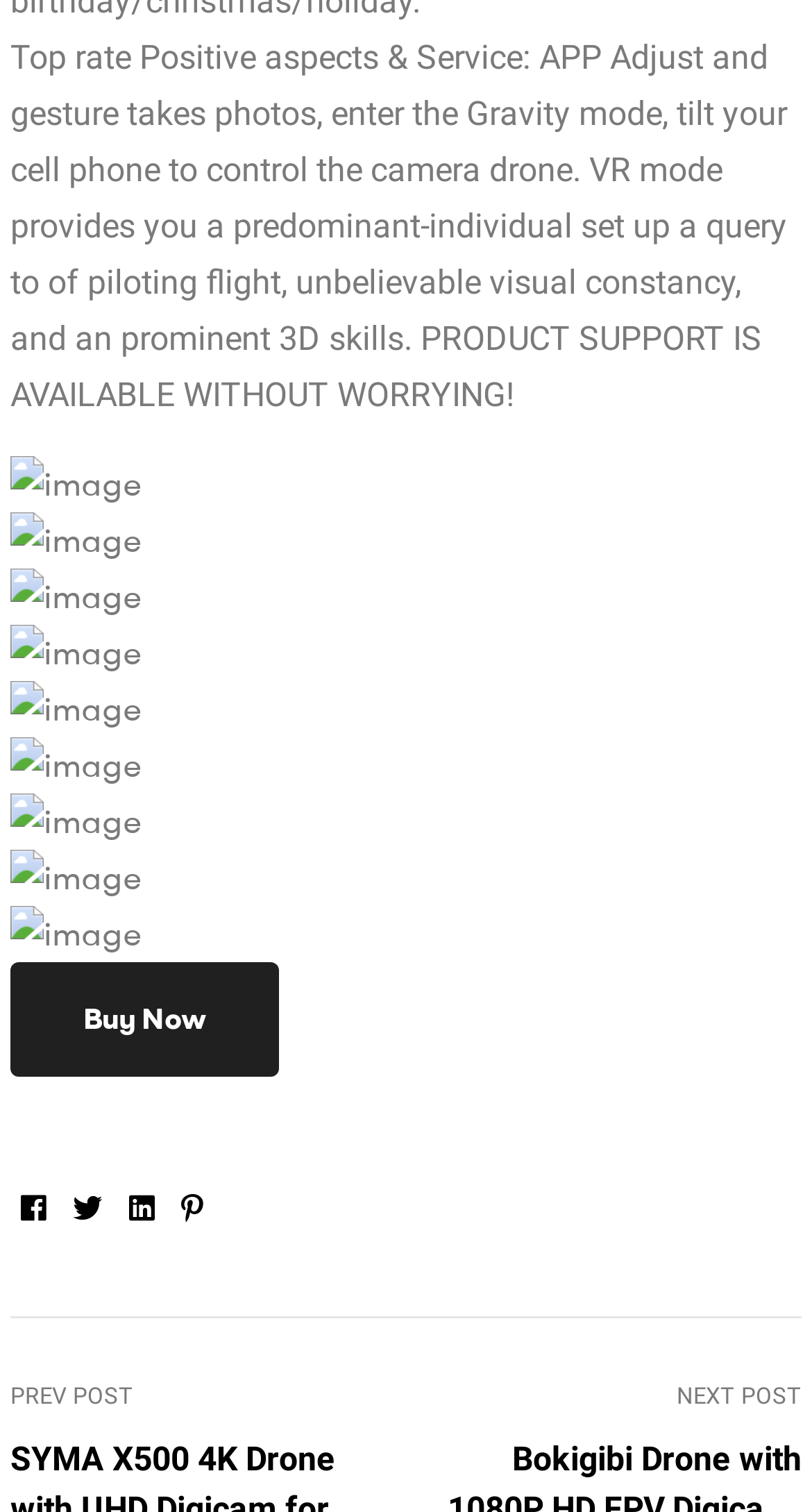Determine the bounding box coordinates of the region to click in order to accomplish the following instruction: "Explore Pinterest". Provide the coordinates as four float numbers between 0 and 1, specifically [left, top, right, bottom].

[0.21, 0.786, 0.262, 0.808]